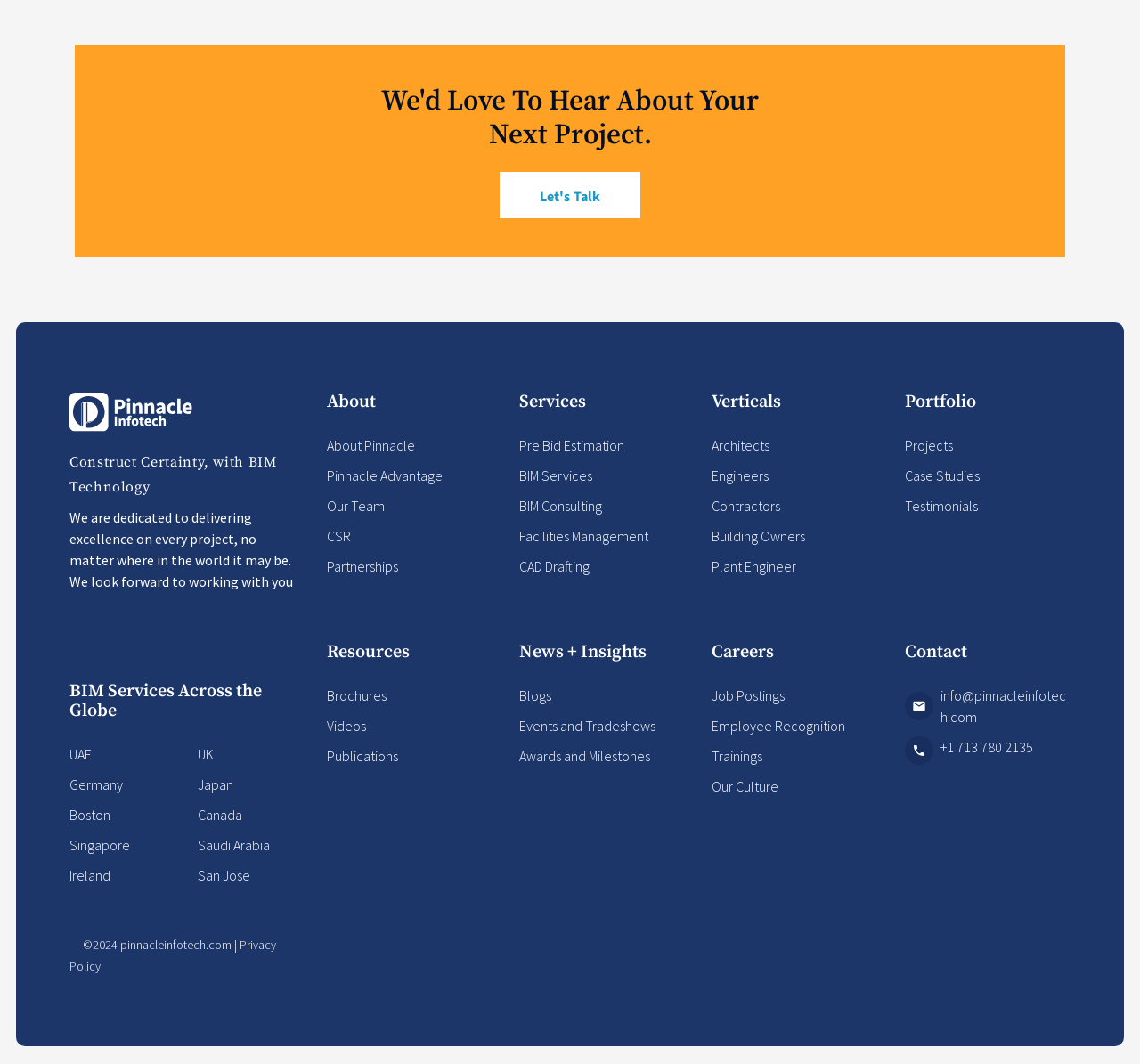Identify the bounding box of the HTML element described as: "San Jose".

[0.174, 0.813, 0.263, 0.833]